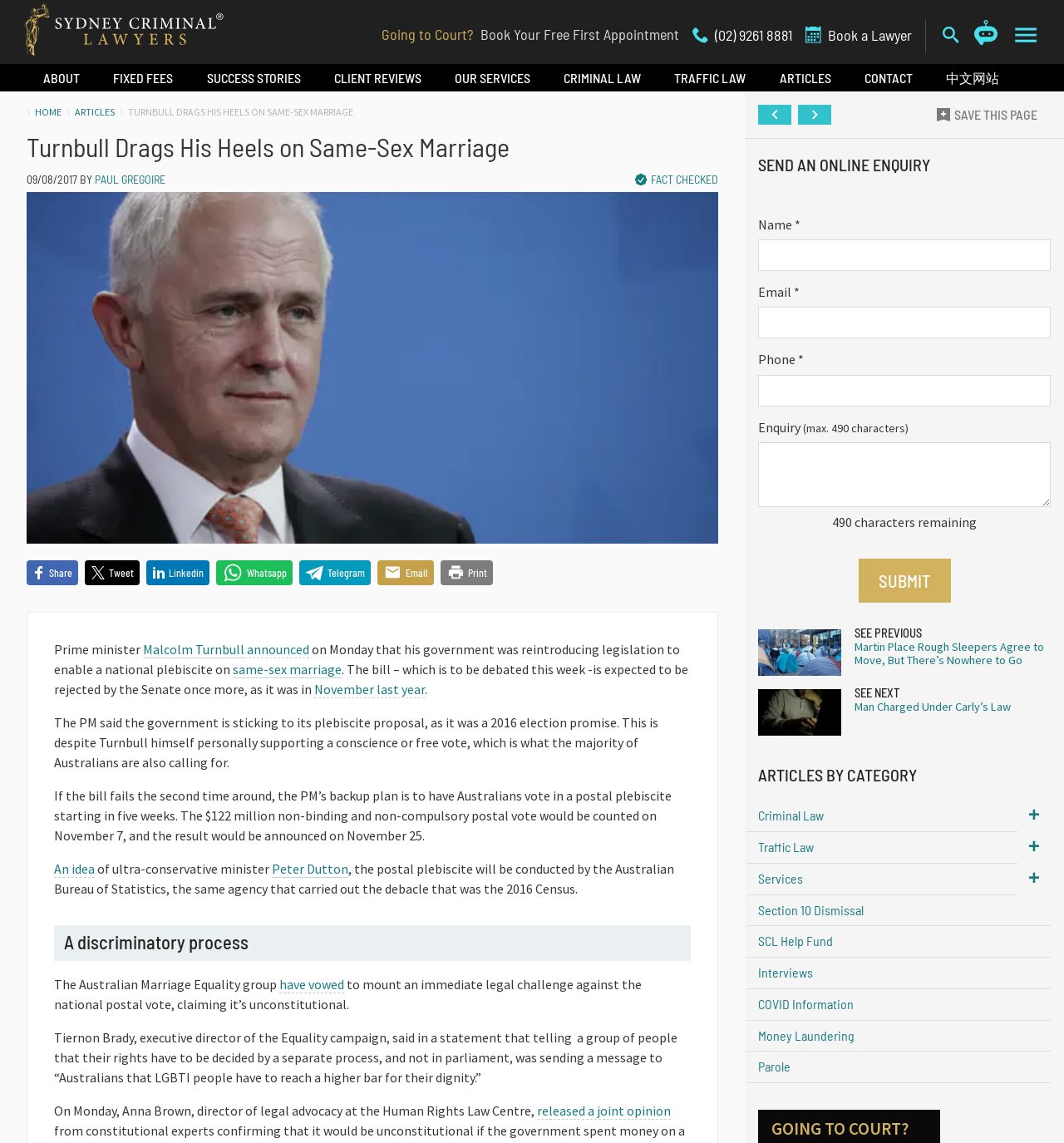Find the bounding box coordinates of the element I should click to carry out the following instruction: "Check the date of the article".

[0.025, 0.151, 0.073, 0.163]